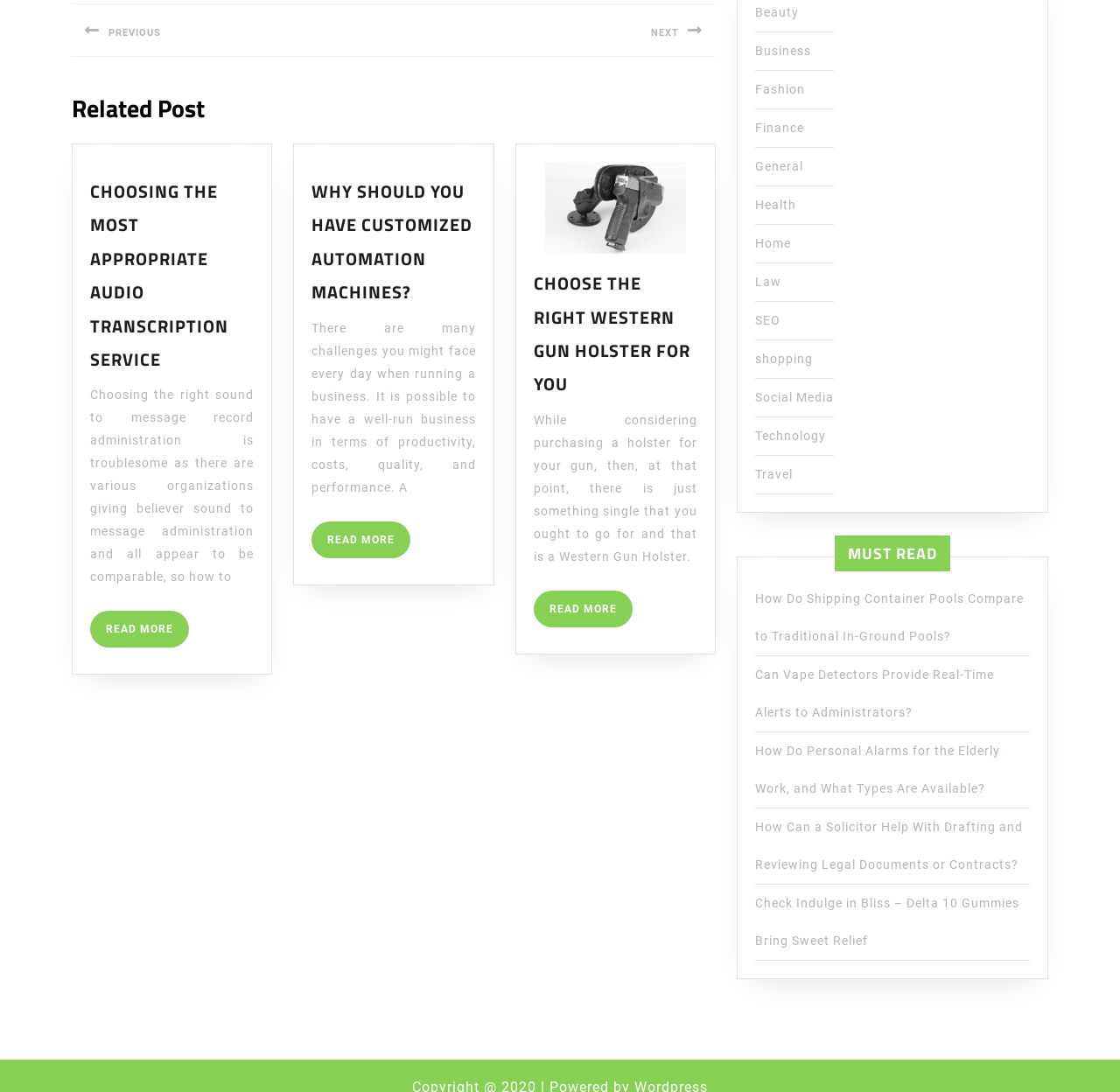Kindly determine the bounding box coordinates for the area that needs to be clicked to execute this instruction: "Click on the 'READ MORE' link about choosing the most appropriate audio transcription service".

[0.08, 0.56, 0.169, 0.593]